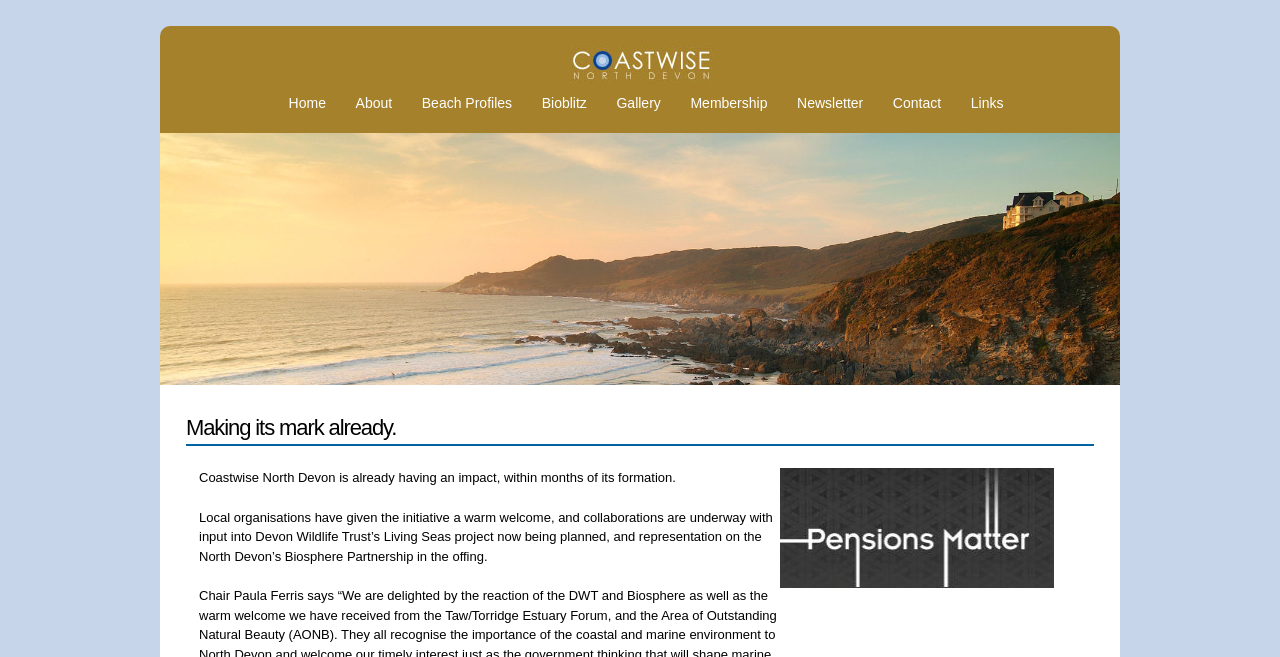Could you determine the bounding box coordinates of the clickable element to complete the instruction: "Click on the 'Home' link"? Provide the coordinates as four float numbers between 0 and 1, i.e., [left, top, right, bottom].

[0.225, 0.144, 0.255, 0.169]